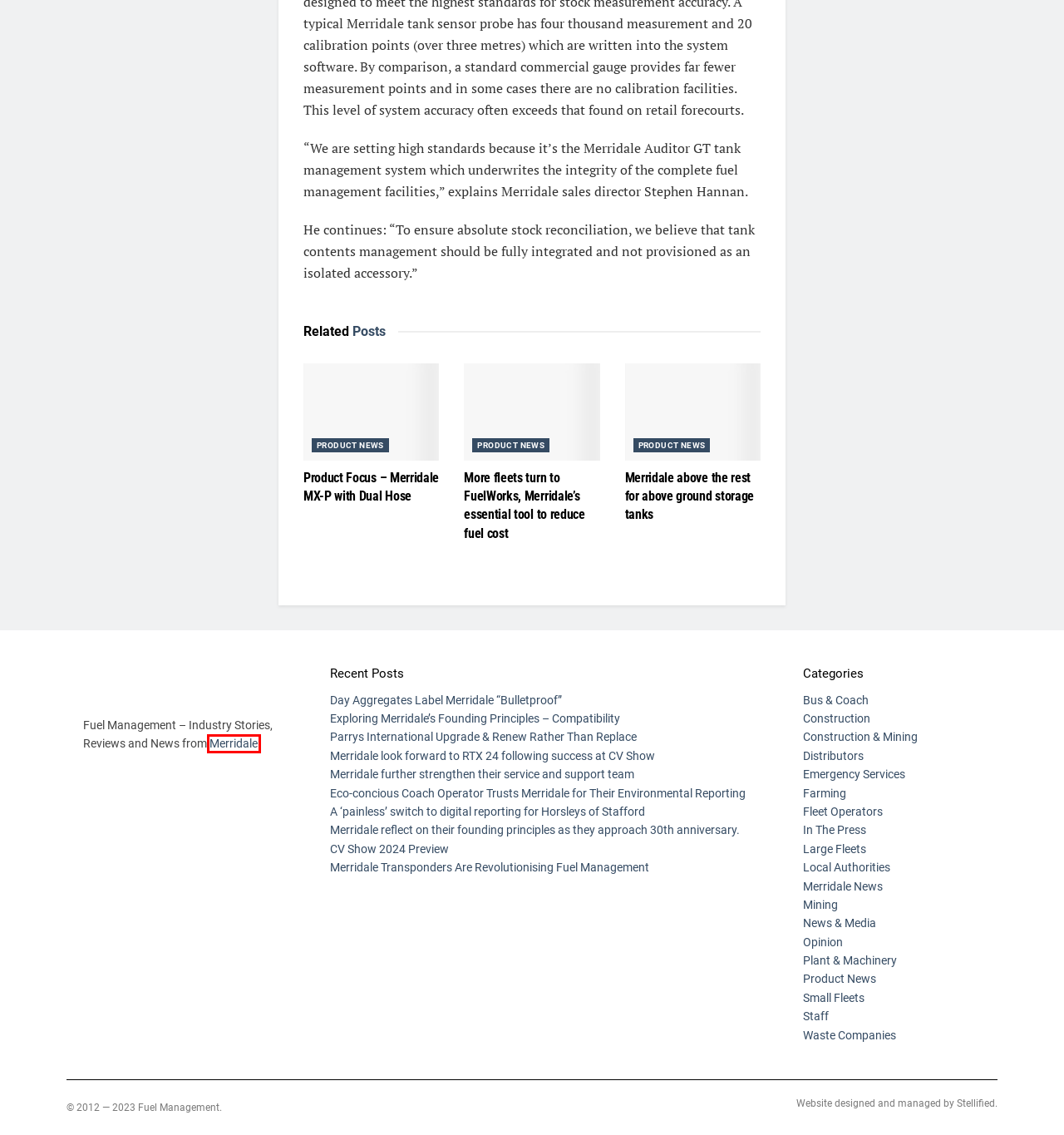Look at the screenshot of a webpage, where a red bounding box highlights an element. Select the best description that matches the new webpage after clicking the highlighted element. Here are the candidates:
A. A ‘painless’ Switch To Digital Reporting For Horsleys Of Stafford | Fuel Management
B. Exploring Merridale’s Founding Principles - Compatibility | Fuel Management
C. Product Focus - Merridale MX-P With Dual Hose | Fuel Management
D. Day Aggregates Label Merridale “Bulletproof” | Fuel Management
E. Merridale Transponders Are Revolutionising Fuel Management | Fuel Management
F. Merridale Further Strengthen Their Service And Support Team | Fuel Management
G. Fuel Management & Fuel Monitoring Systems | Merridale
H. Merridale Look Forward To RTX 24 Following Success At CV Show | Fuel Management

G